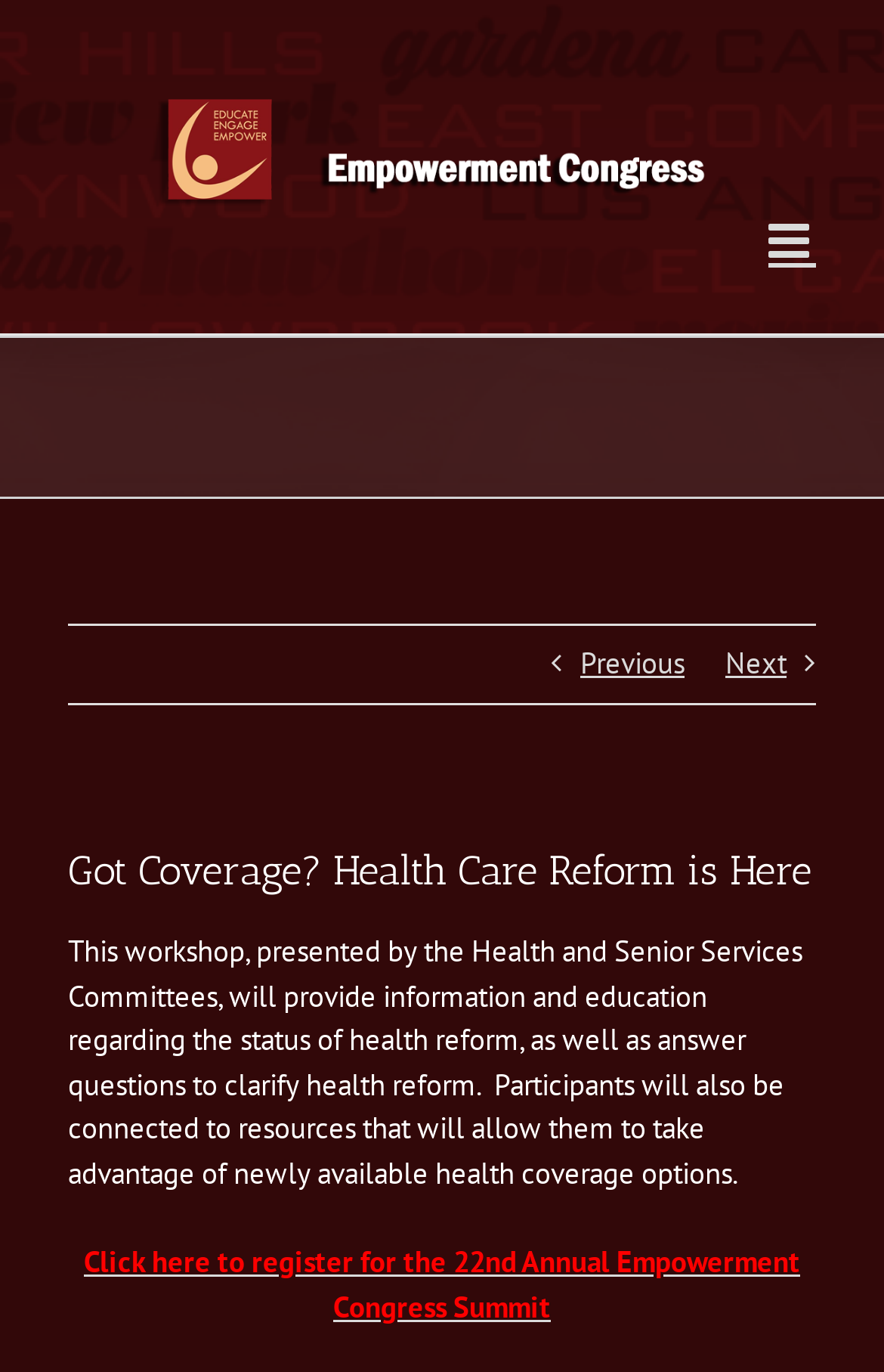Given the description of the UI element: "alt="Empowerment Congress Logo"", predict the bounding box coordinates in the form of [left, top, right, bottom], with each value being a float between 0 and 1.

[0.077, 0.05, 0.923, 0.159]